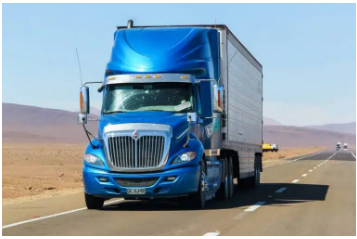Give a detailed account of the visual elements in the image.

The image depicts a striking classic silver-gray semi-trailer truck, identified as an International Navistar model, cruising along a wide highway. The truck's glossy blue cab contrasts sharply against the arid, desert landscape and the distant mountains that form the backdrop. This scene captures the essence of long-haul trucking, emphasizing both the powerful presence of the vehicle and the vastness of the open road. Ideal for owner-operators and trucking enthusiasts alike, this image is representative of the transportation industry's essential role in commerce and logistics.